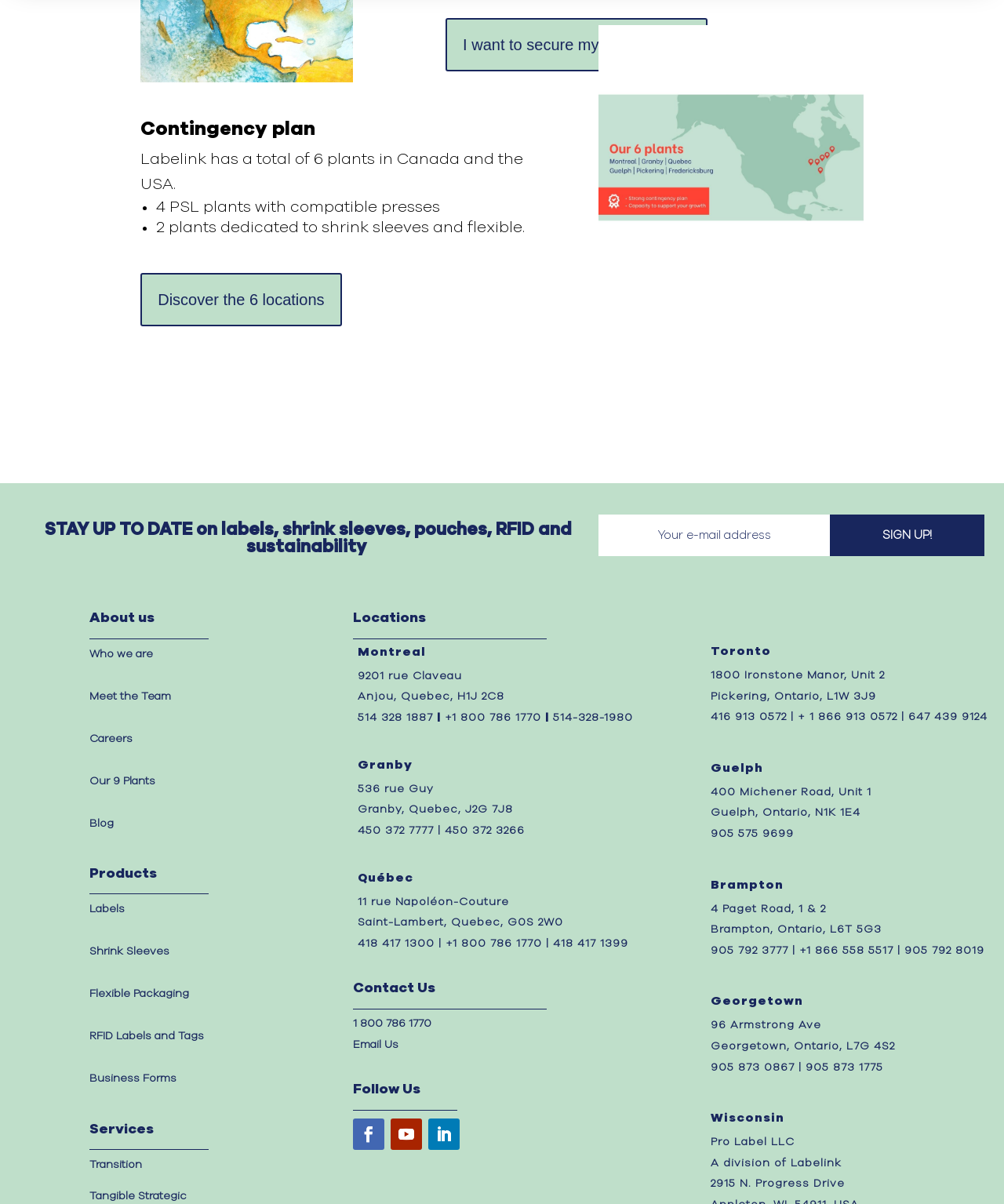Kindly determine the bounding box coordinates of the area that needs to be clicked to fulfill this instruction: "Learn about who we are".

[0.089, 0.538, 0.152, 0.548]